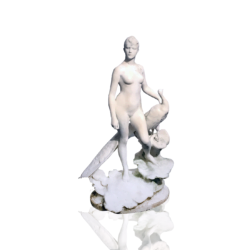Generate a detailed caption for the image.

This image features the sculpture titled "La Femme au paon" (Juno and the Peacock) created by the French sculptor Alexandre Falguière, who lived from 1831 to 1900. The work dates back to approximately 1890 and portrays a woman elegantly poised alongside a peacock, capturing the grace and beauty akin to classical representations of femininity and nature. The sculpture showcases Falguière's mastery in blending naturalistic detail with artistic expression, a hallmark of the Art Nouveau movement. This piece is currently a part of the exhibition "Radically traditionally modern: the rise of Art Nouveau," presented from January 25 to February 22, 2021. The artwork emphasizes themes of individualism and a return to nature, reflective of the cultural shifts during the Industrial Revolution.